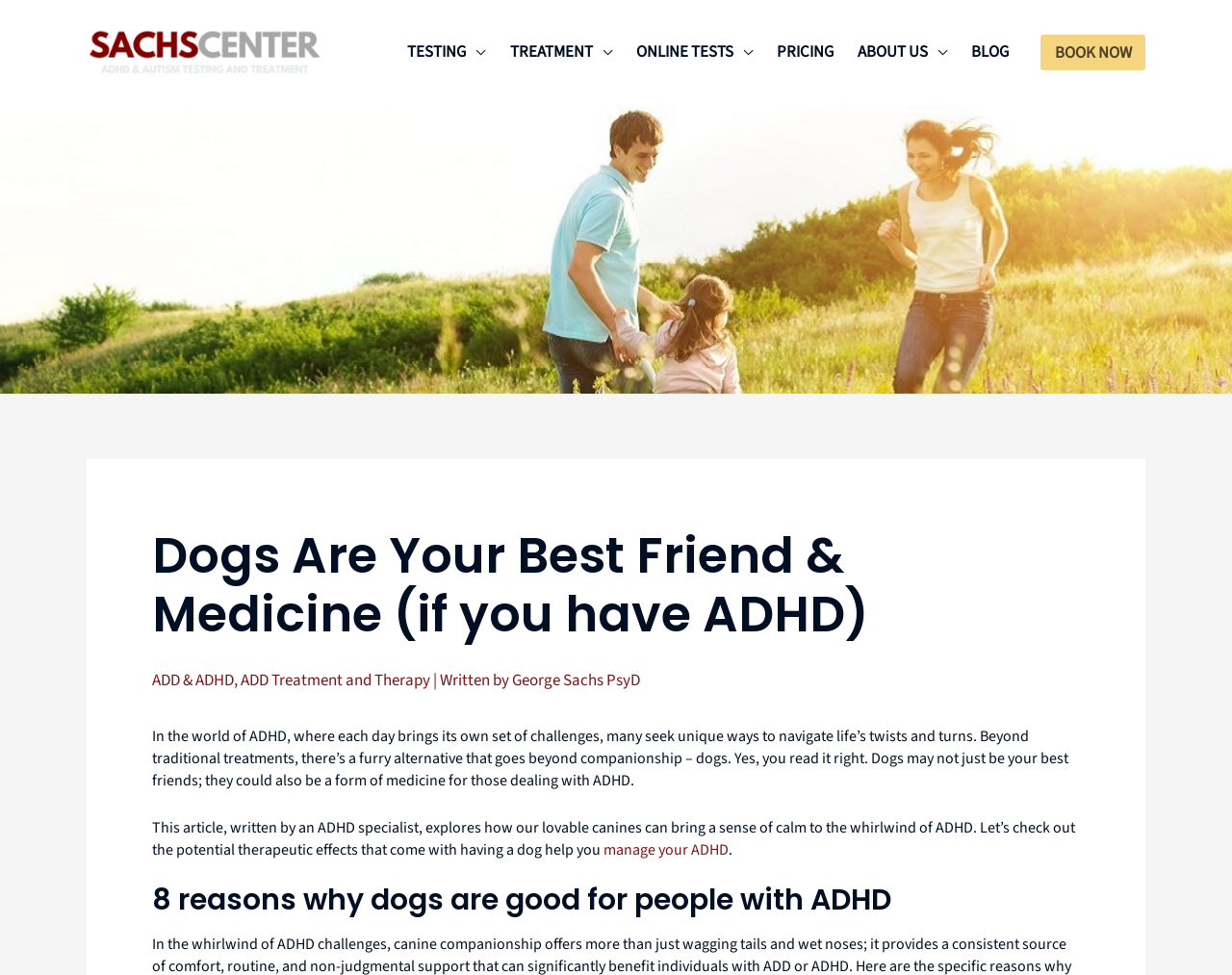Please locate and retrieve the main header text of the webpage.

Dogs Are Your Best Friend & Medicine (if you have ADHD)